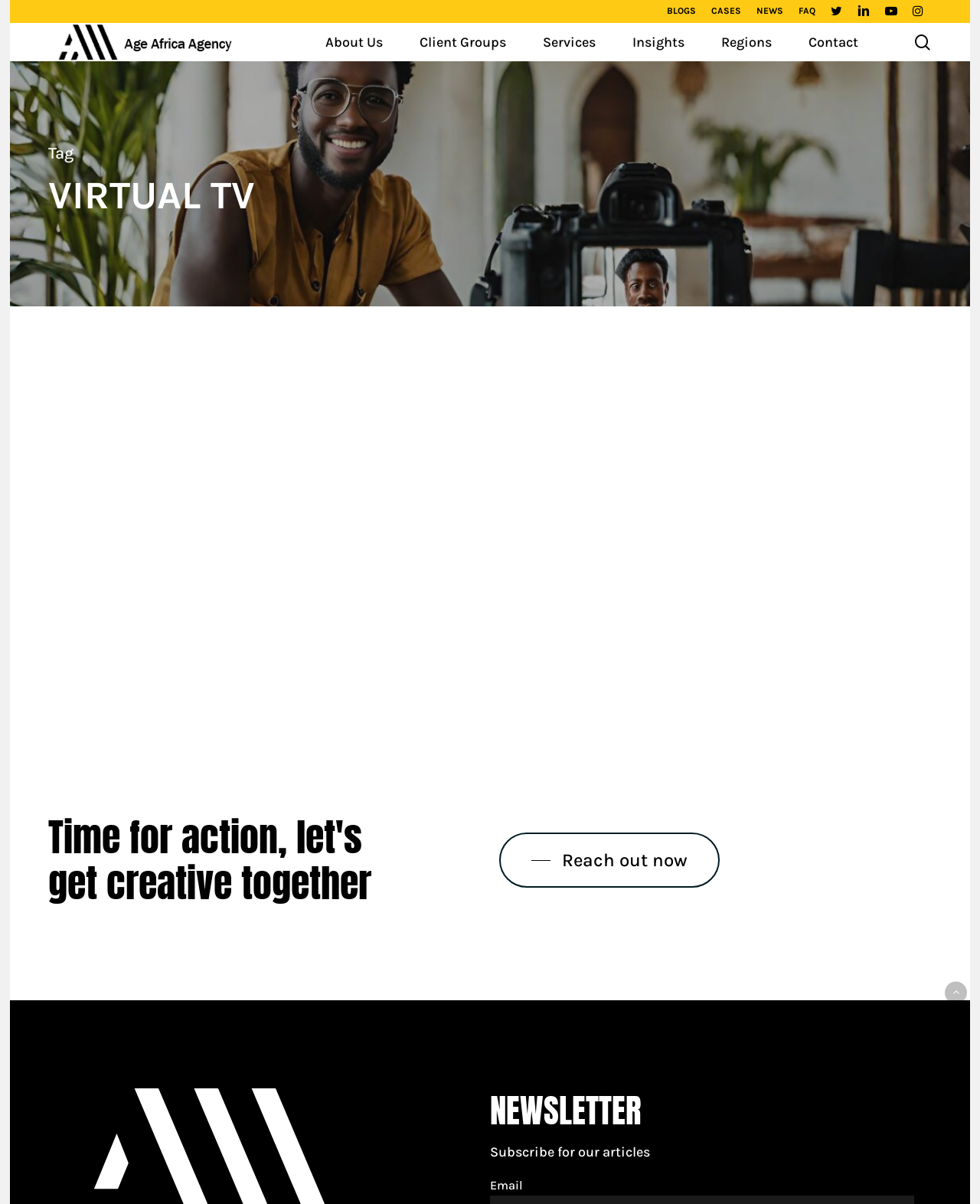What is the name of the agency?
Answer with a single word or phrase, using the screenshot for reference.

Age Africa Agency